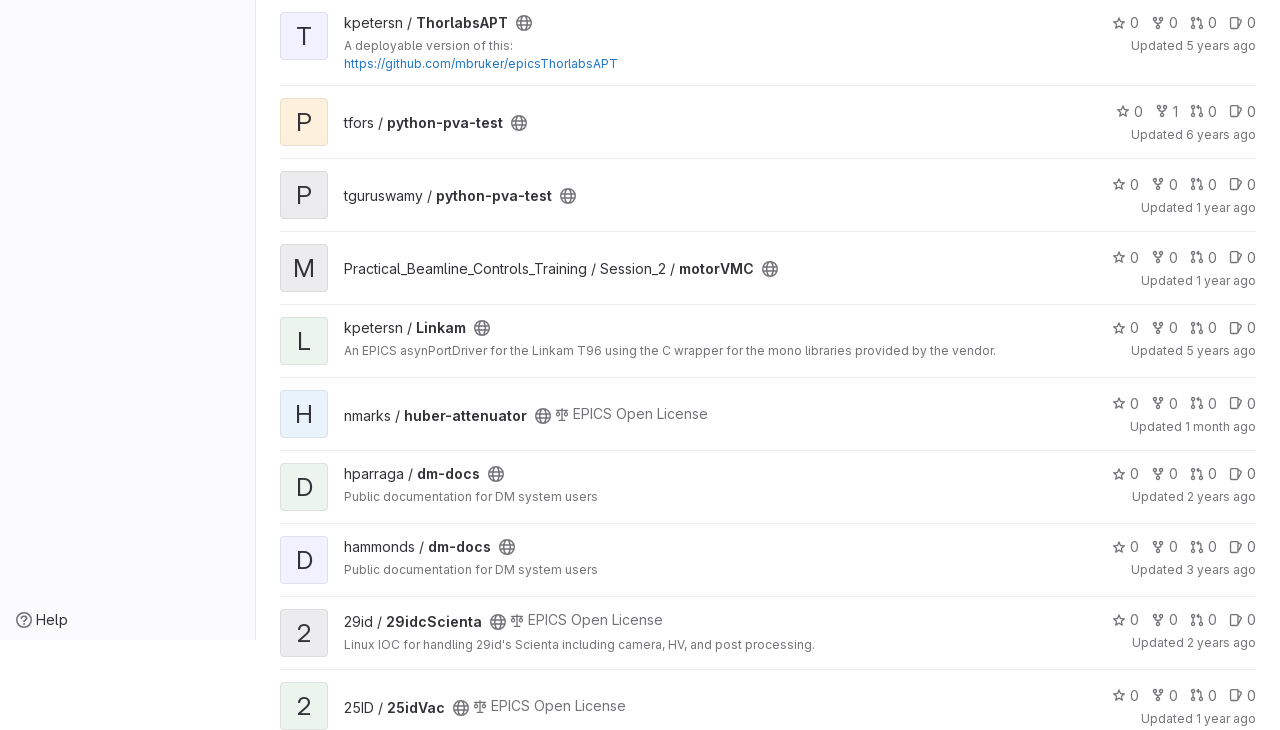Locate the bounding box coordinates for the element described below: "0". The coordinates must be four float values between 0 and 1, formatted as [left, top, right, bottom].

[0.96, 0.017, 0.981, 0.046]